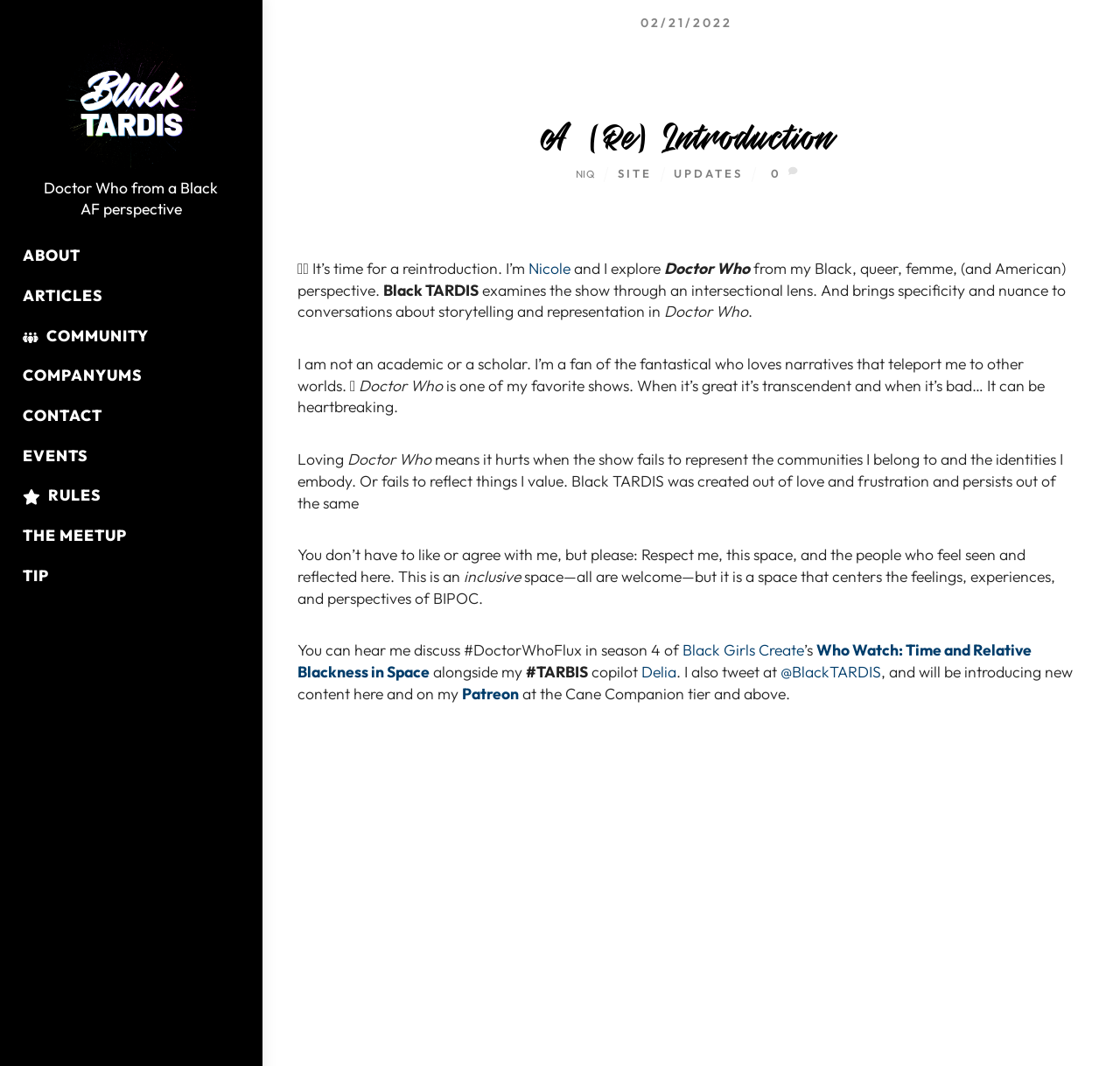Identify the bounding box coordinates of the region that needs to be clicked to carry out this instruction: "Click on the ABOUT link". Provide these coordinates as four float numbers ranging from 0 to 1, i.e., [left, top, right, bottom].

[0.021, 0.221, 0.214, 0.259]